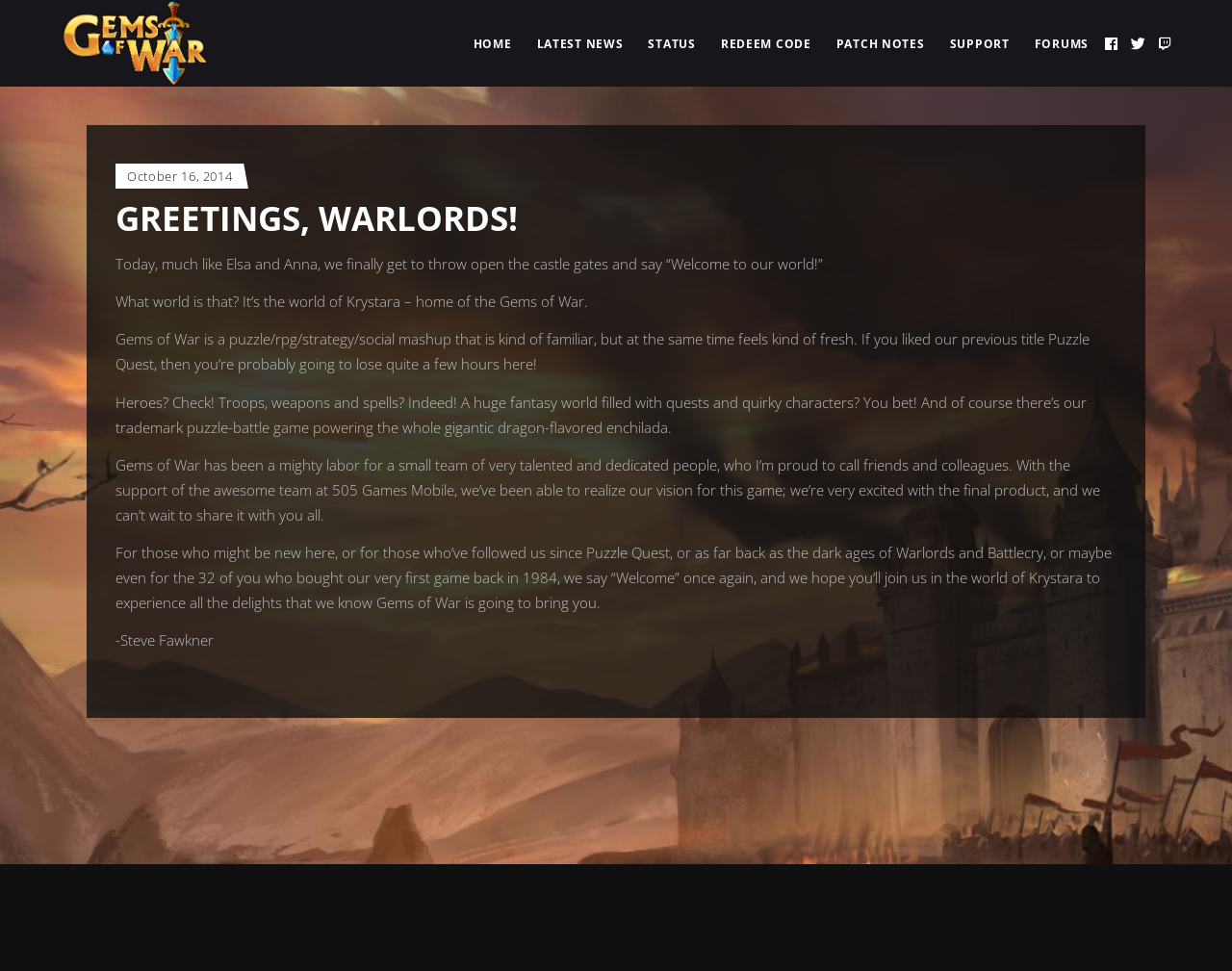What is the name of the fantasy world mentioned in the article?
Provide an in-depth and detailed answer to the question.

The article mentions 'Krystara' as the fantasy world where the game 'Gems of War' takes place, which is home to heroes, troops, weapons, and spells.